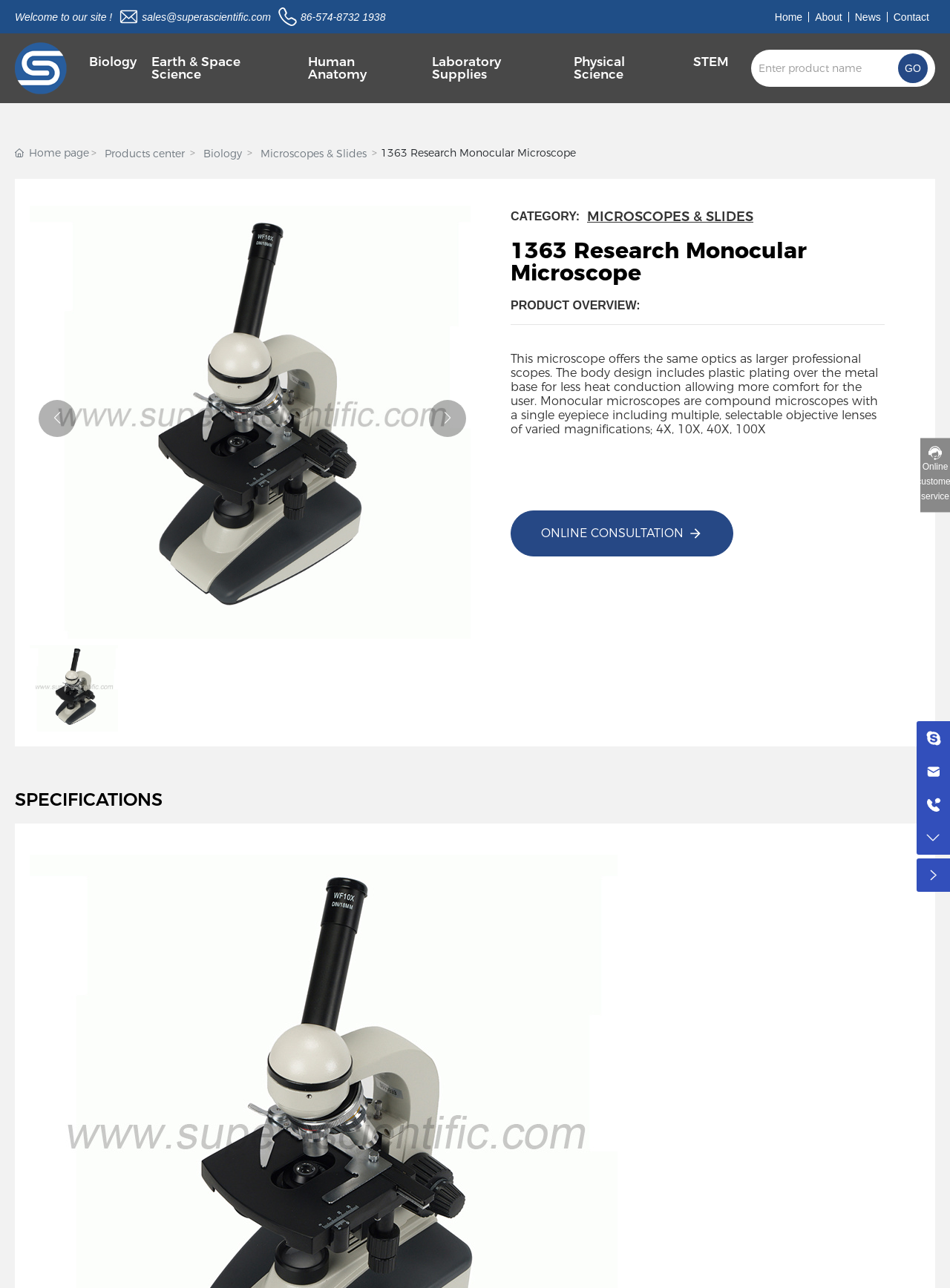Identify the bounding box coordinates for the element you need to click to achieve the following task: "Click on the 'ONLINE CONSULTATION' link". The coordinates must be four float values ranging from 0 to 1, formatted as [left, top, right, bottom].

[0.57, 0.408, 0.72, 0.419]